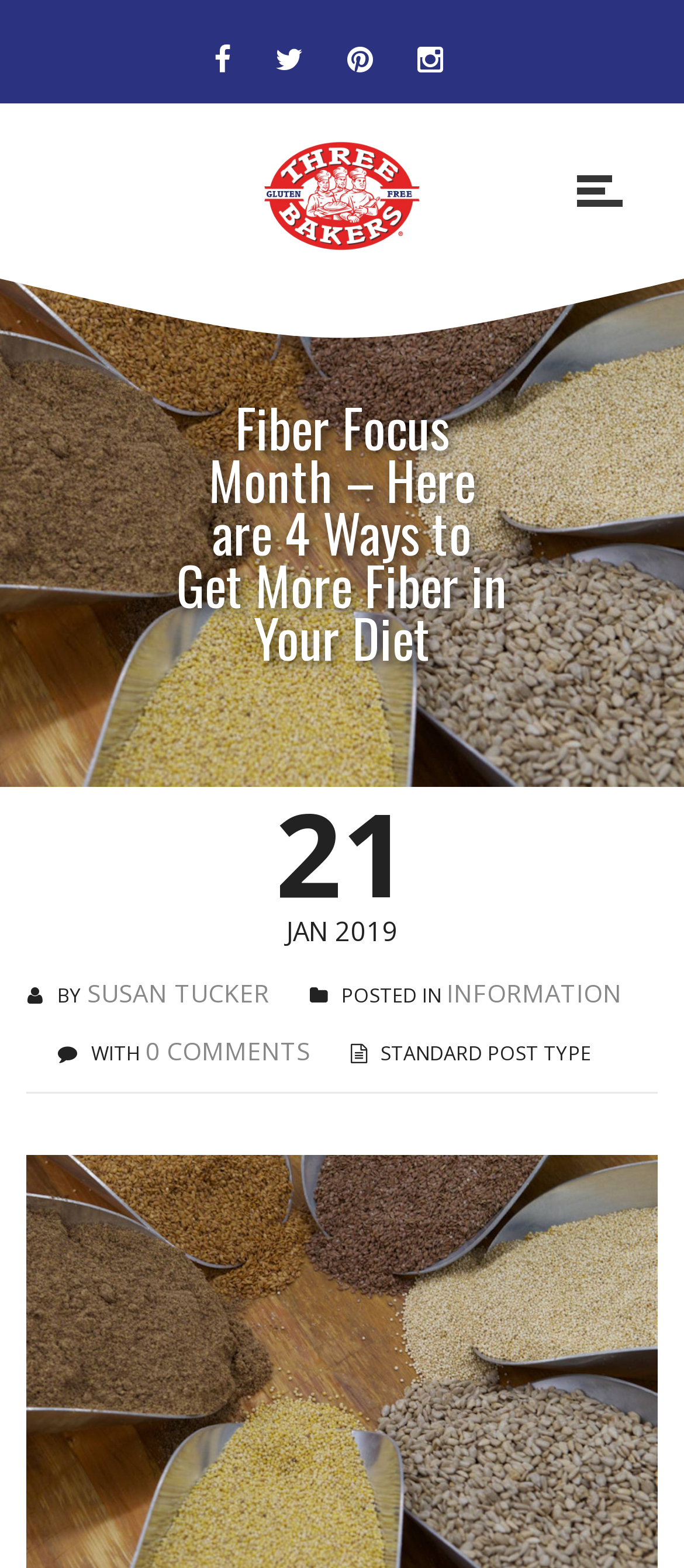What is the title or heading displayed on the webpage?

Fiber Focus Month – Here are 4 Ways to Get More Fiber in Your Diet